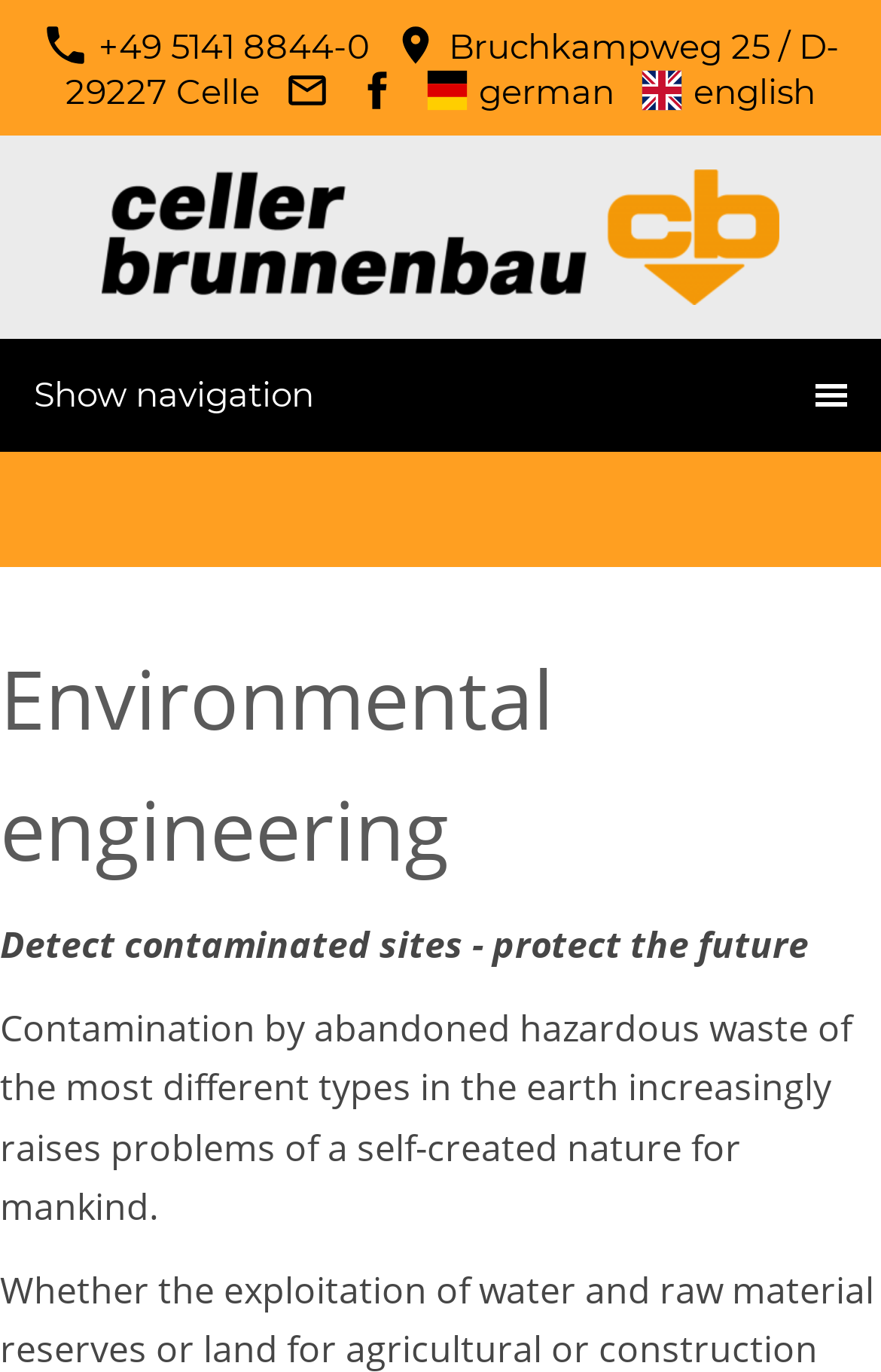Give an in-depth explanation of the webpage layout and content.

The webpage is about environmental engineering, with a prominent heading at the top center of the page. Below the heading, there is a brief introduction to the topic, which is divided into two paragraphs. The first paragraph is shorter, stating the importance of detecting contaminated sites to protect the future. The second paragraph is longer, explaining the problems caused by abandoned hazardous waste.

At the top right corner of the page, there are several links and icons, including a phone number, an address, an email link, a Facebook page link, and language options (German and English). Each link has a corresponding icon next to it. 

At the very top of the page, there is a navigation link on the left side, which can be clicked to show the navigation menu. Below this link, there is a horizontal line of links, stretching across the page, but the text of these links is not provided.

Overall, the webpage has a simple and organized layout, with a clear focus on the topic of environmental engineering and its importance.